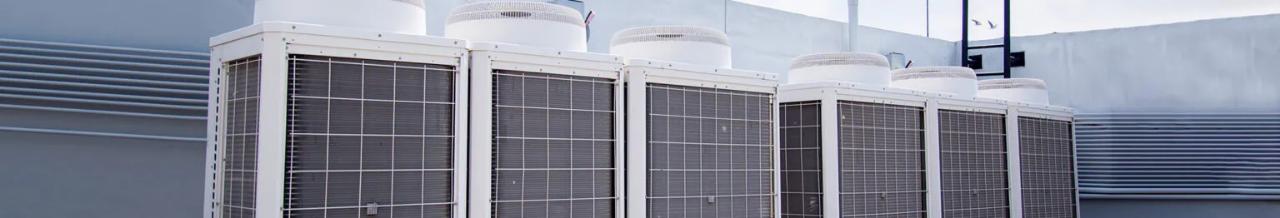Give a one-word or phrase response to the following question: What is the color of the units' casing?

White